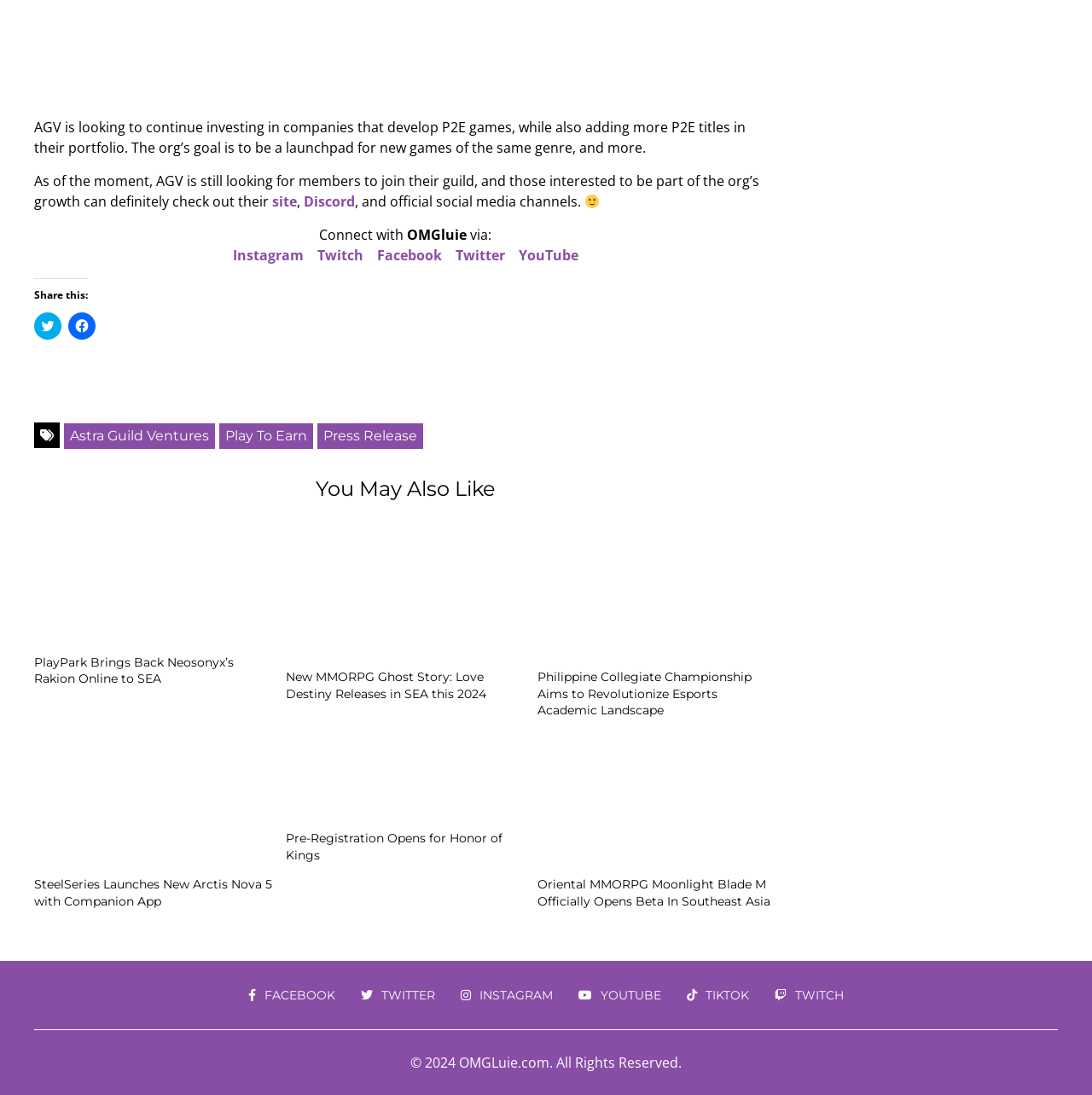What is the name of the organization mentioned in the article?
Answer the question with a single word or phrase, referring to the image.

Astra Guild Ventures